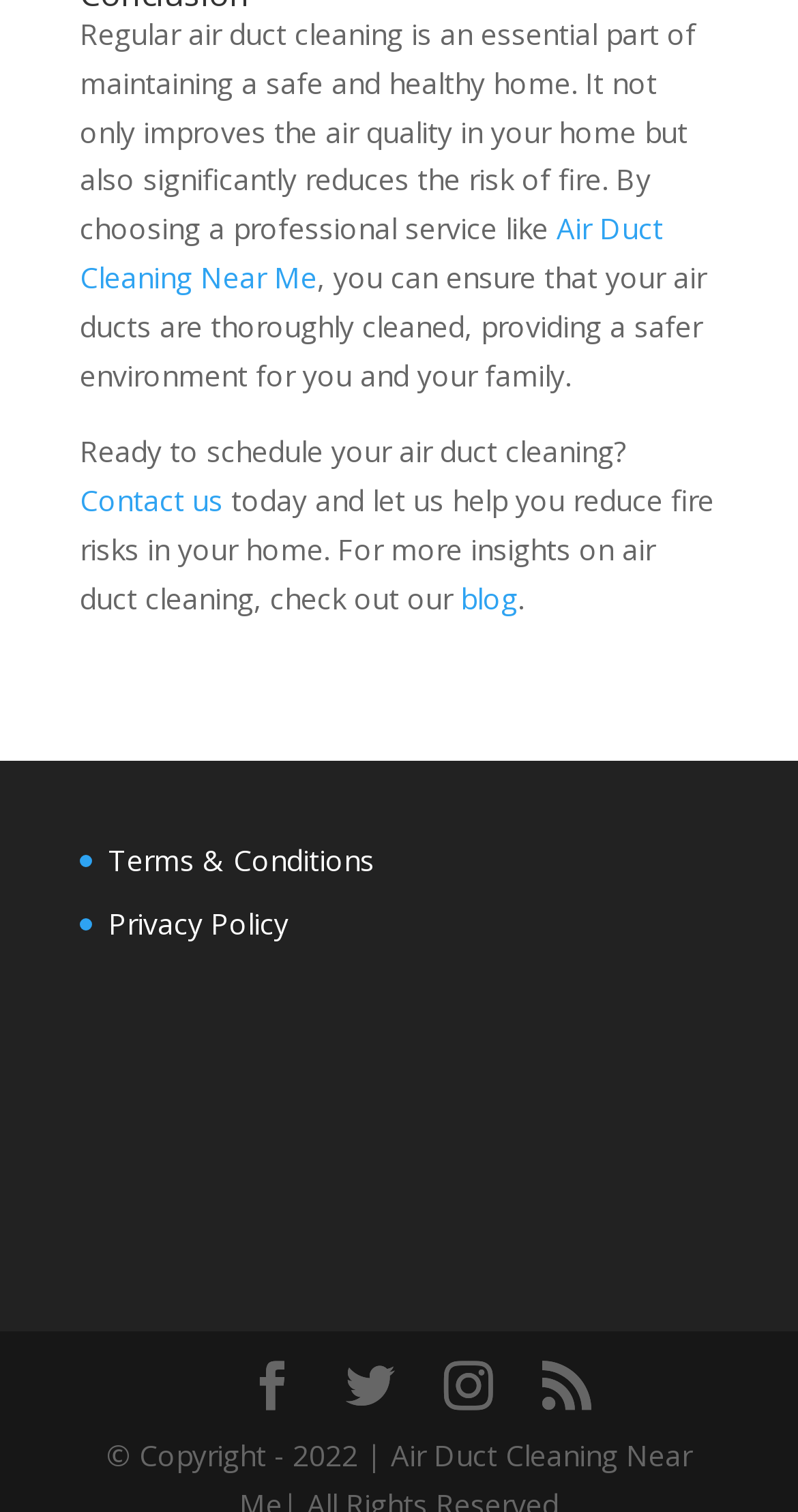Please answer the following question using a single word or phrase: 
What is the benefit of air duct cleaning?

Reduces fire risks